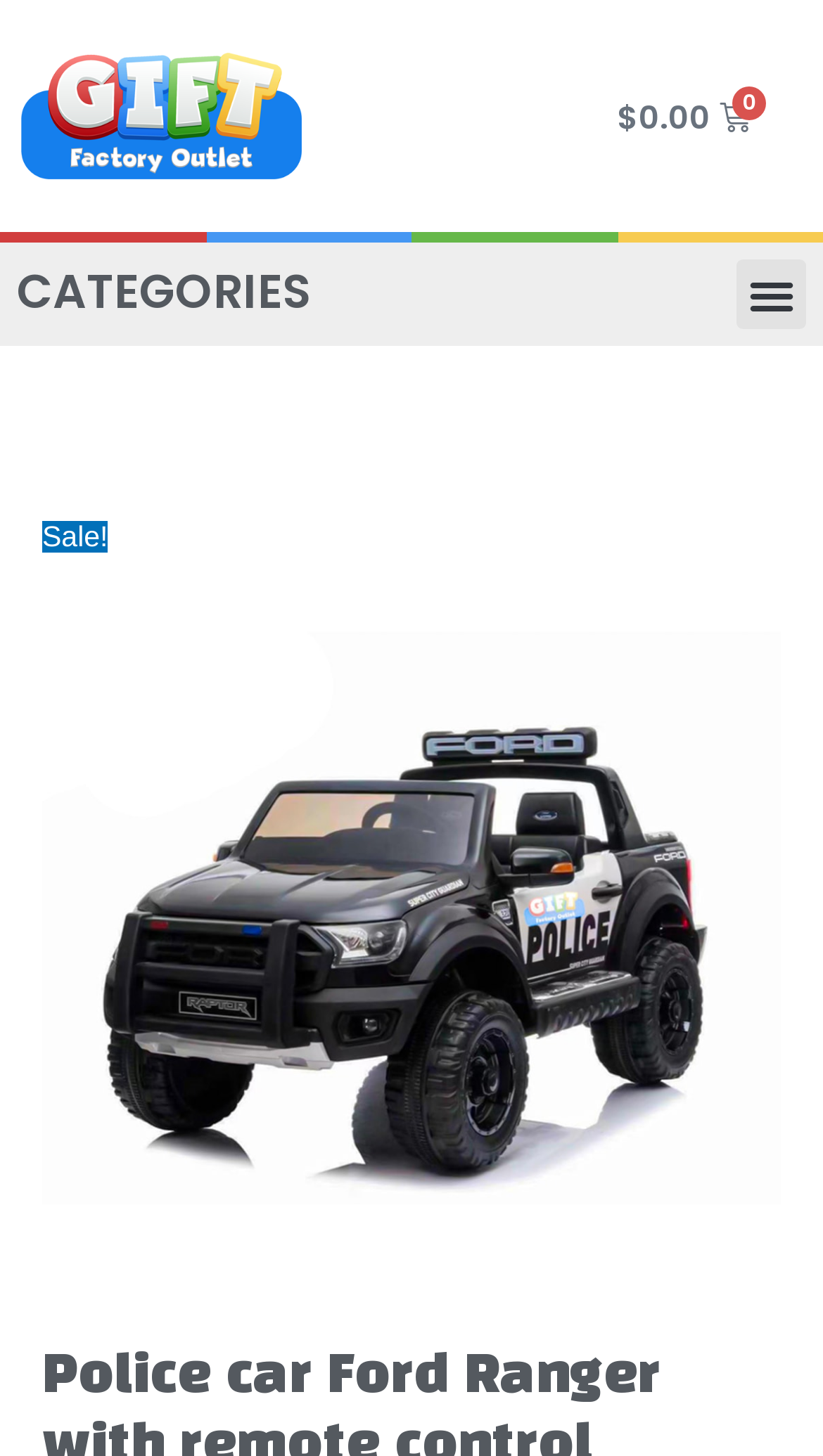Ascertain the bounding box coordinates for the UI element detailed here: "admin". The coordinates should be provided as [left, top, right, bottom] with each value being a float between 0 and 1.

None